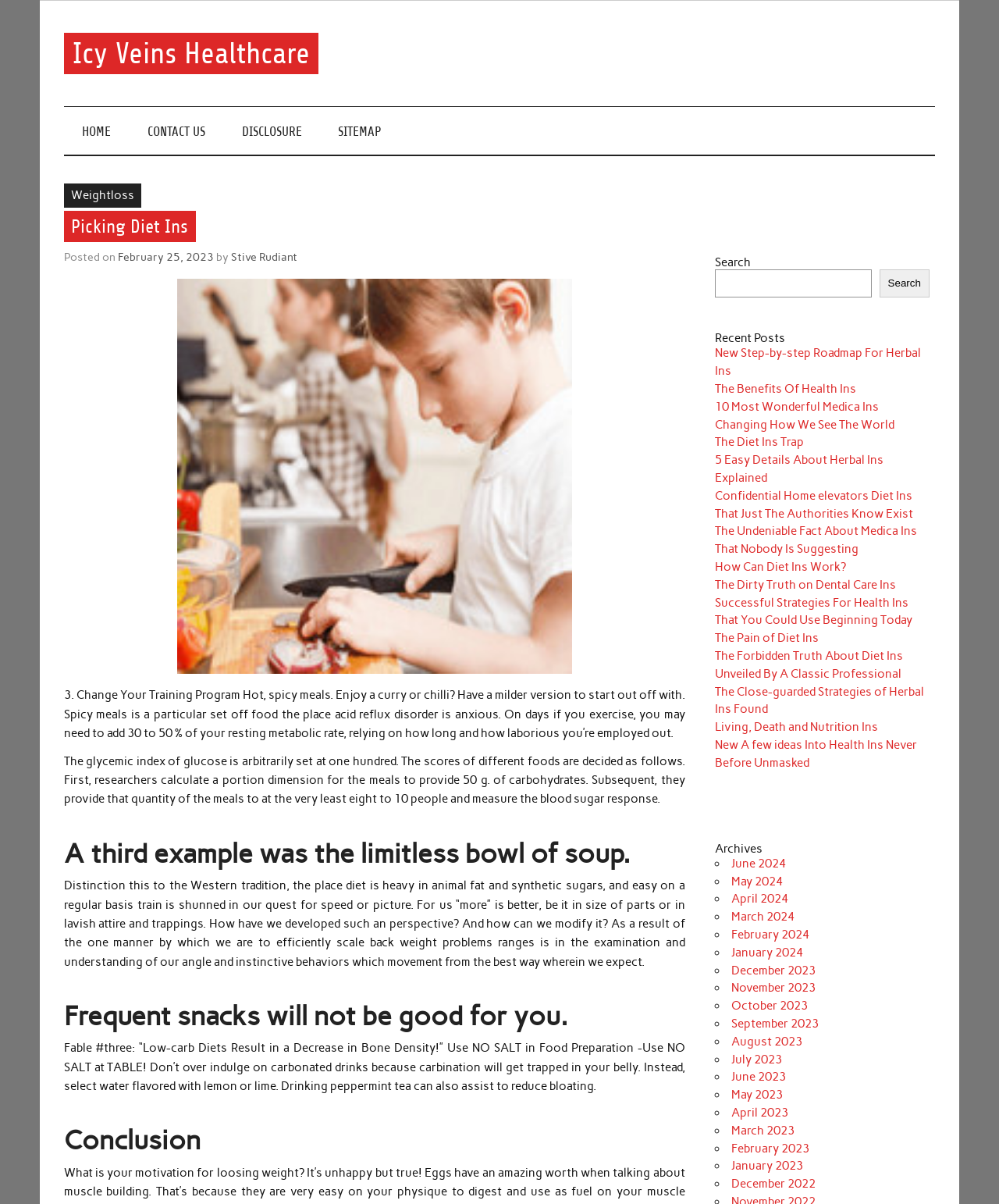Specify the bounding box coordinates for the region that must be clicked to perform the given instruction: "Read the article 'Picking Diet Ins'".

[0.064, 0.175, 0.196, 0.201]